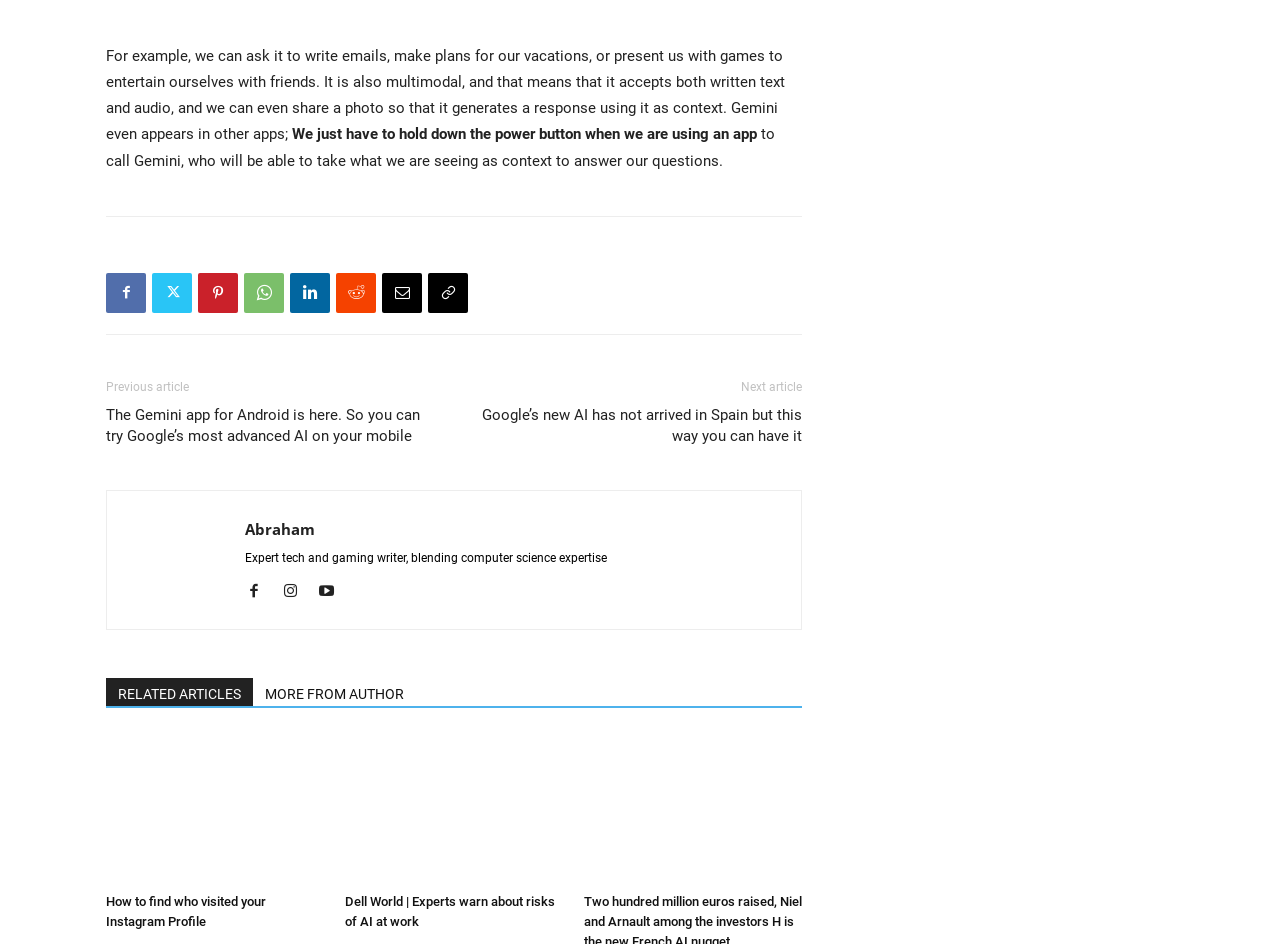Identify the bounding box coordinates for the element you need to click to achieve the following task: "View the article about Dell World experts warning about risks of AI at work". Provide the bounding box coordinates as four float numbers between 0 and 1, in the form [left, top, right, bottom].

[0.27, 0.947, 0.434, 0.984]